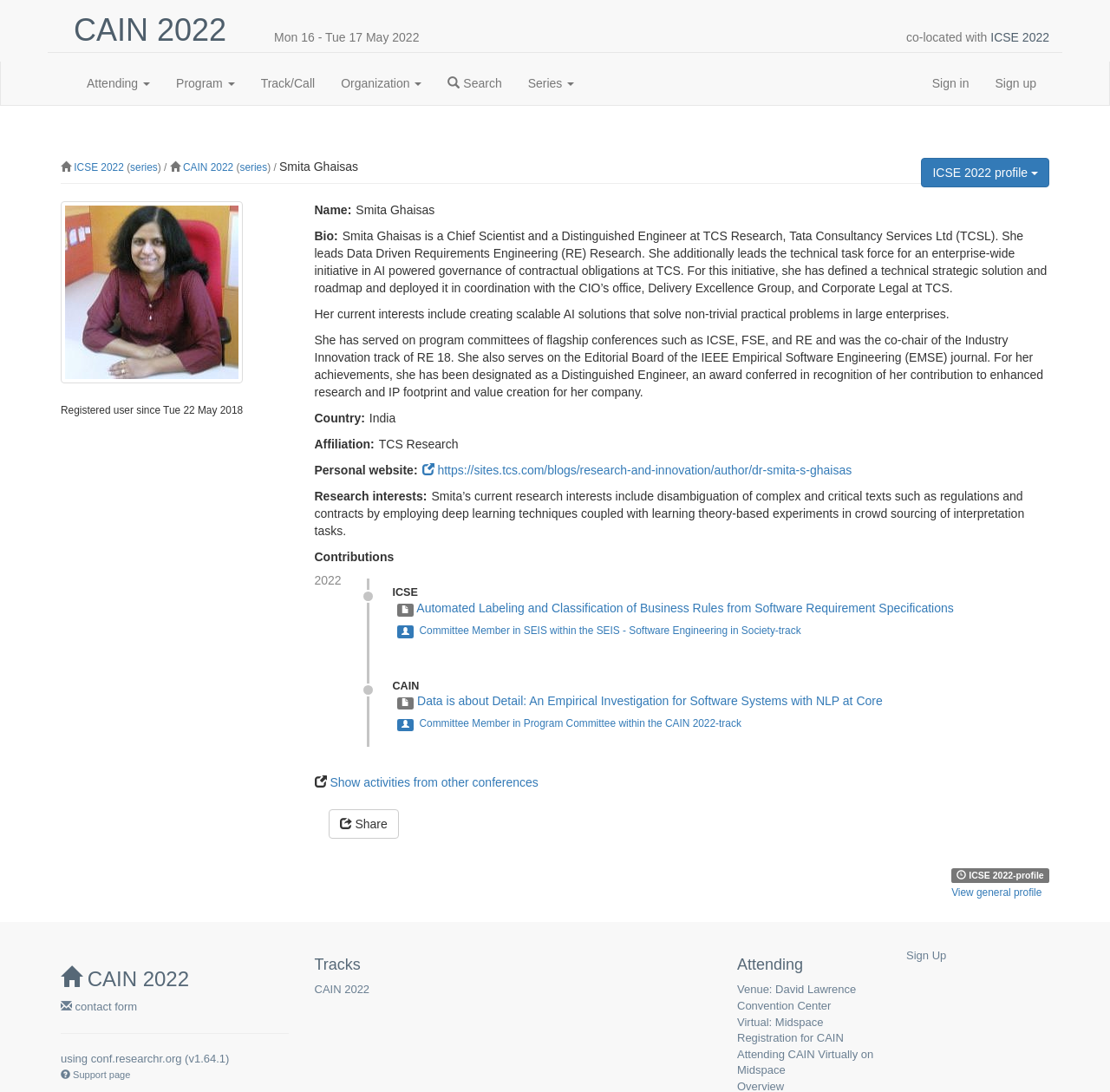Extract the bounding box coordinates for the UI element described as: "ICSE 2022".

[0.067, 0.148, 0.112, 0.159]